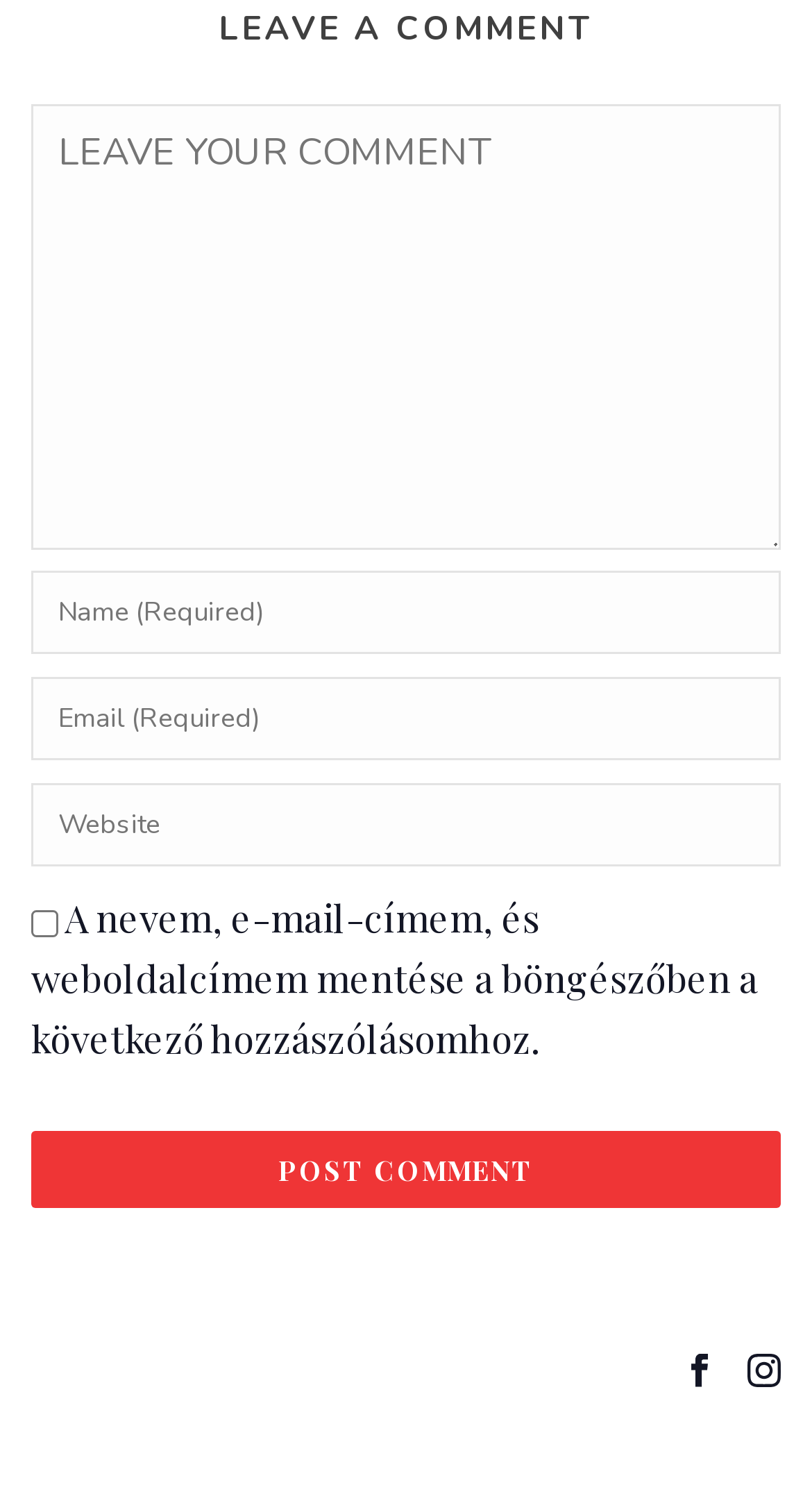What is the purpose of the checkbox?
Use the screenshot to answer the question with a single word or phrase.

Save information